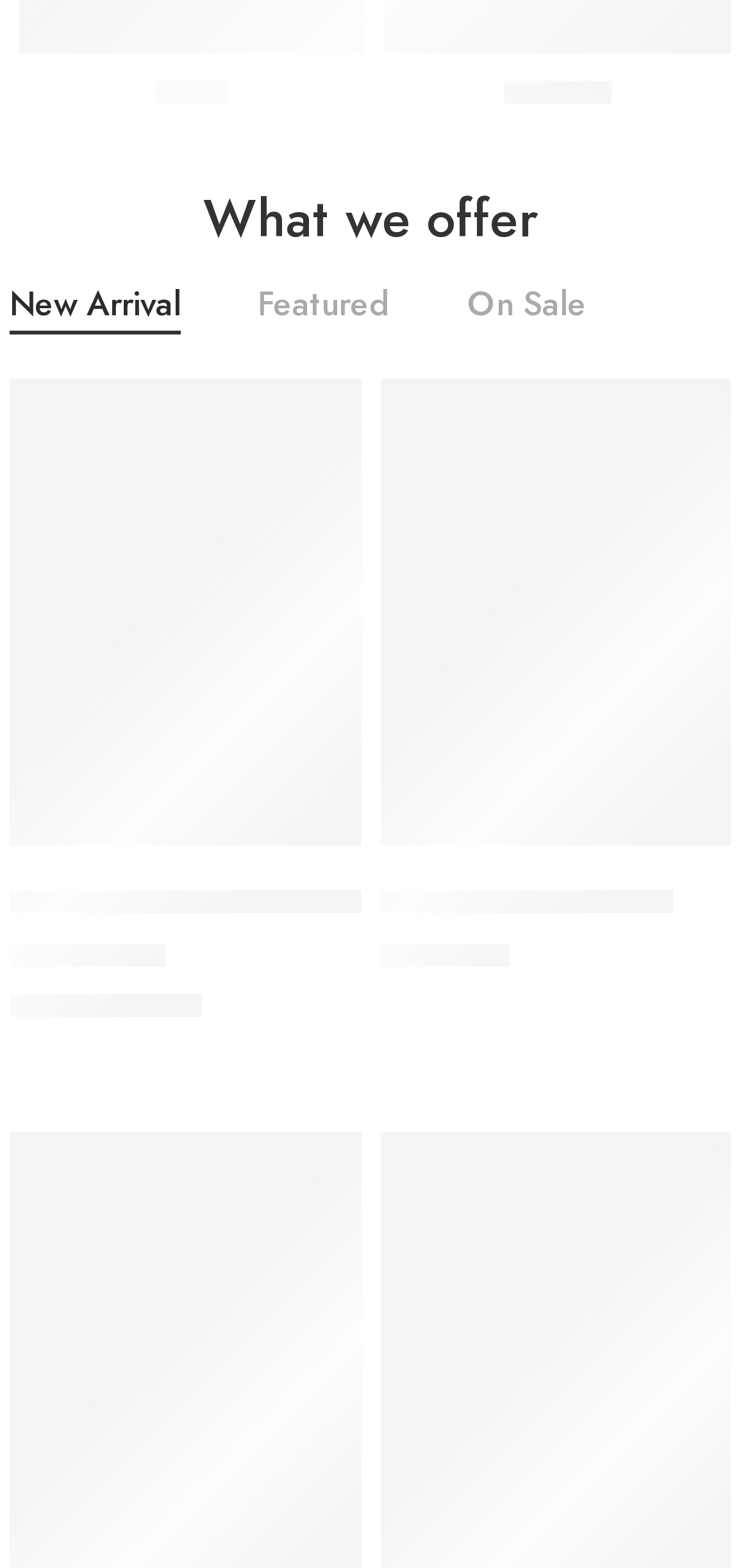Please specify the bounding box coordinates in the format (top-left x, top-left y, bottom-right x, bottom-right y), with all values as floating point numbers between 0 and 1. Identify the bounding box of the UI element described by: Home

None